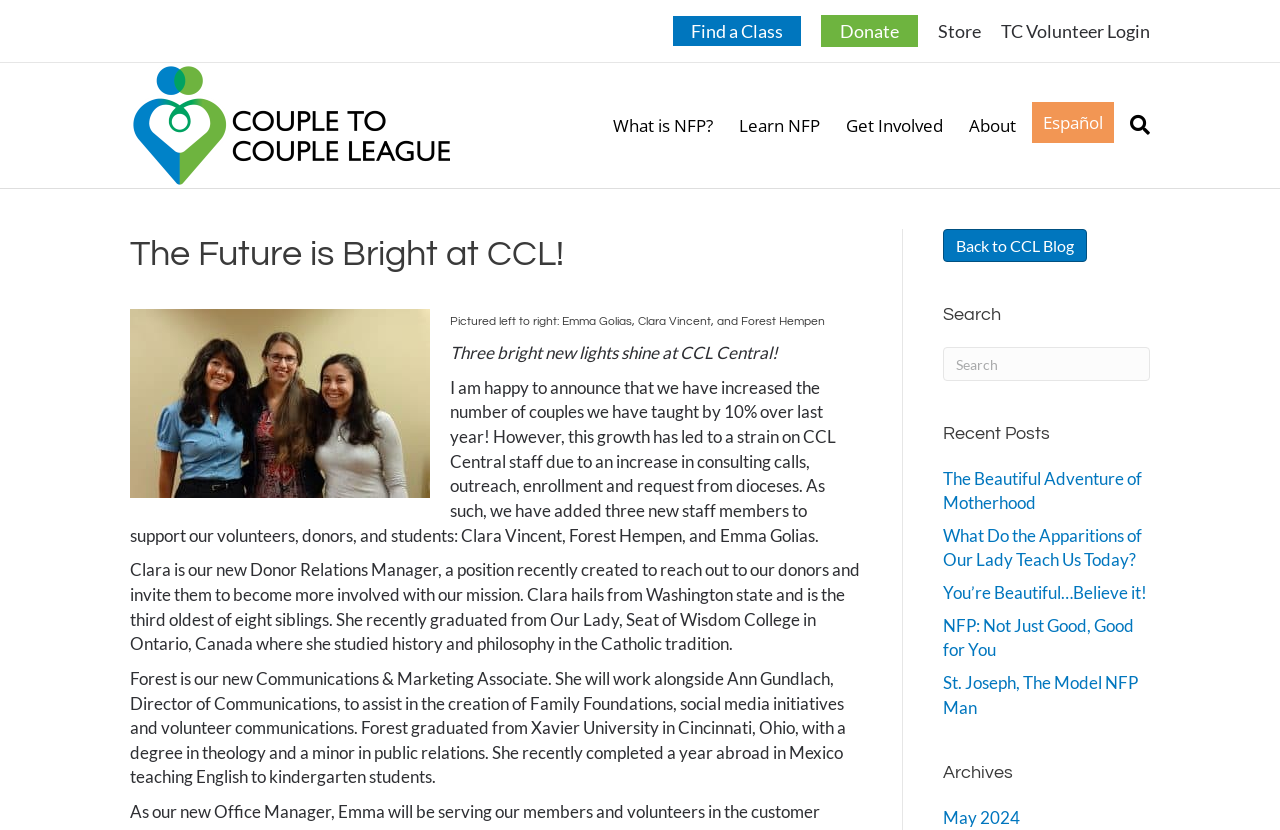How many new staff members are introduced?
Give a single word or phrase as your answer by examining the image.

Three